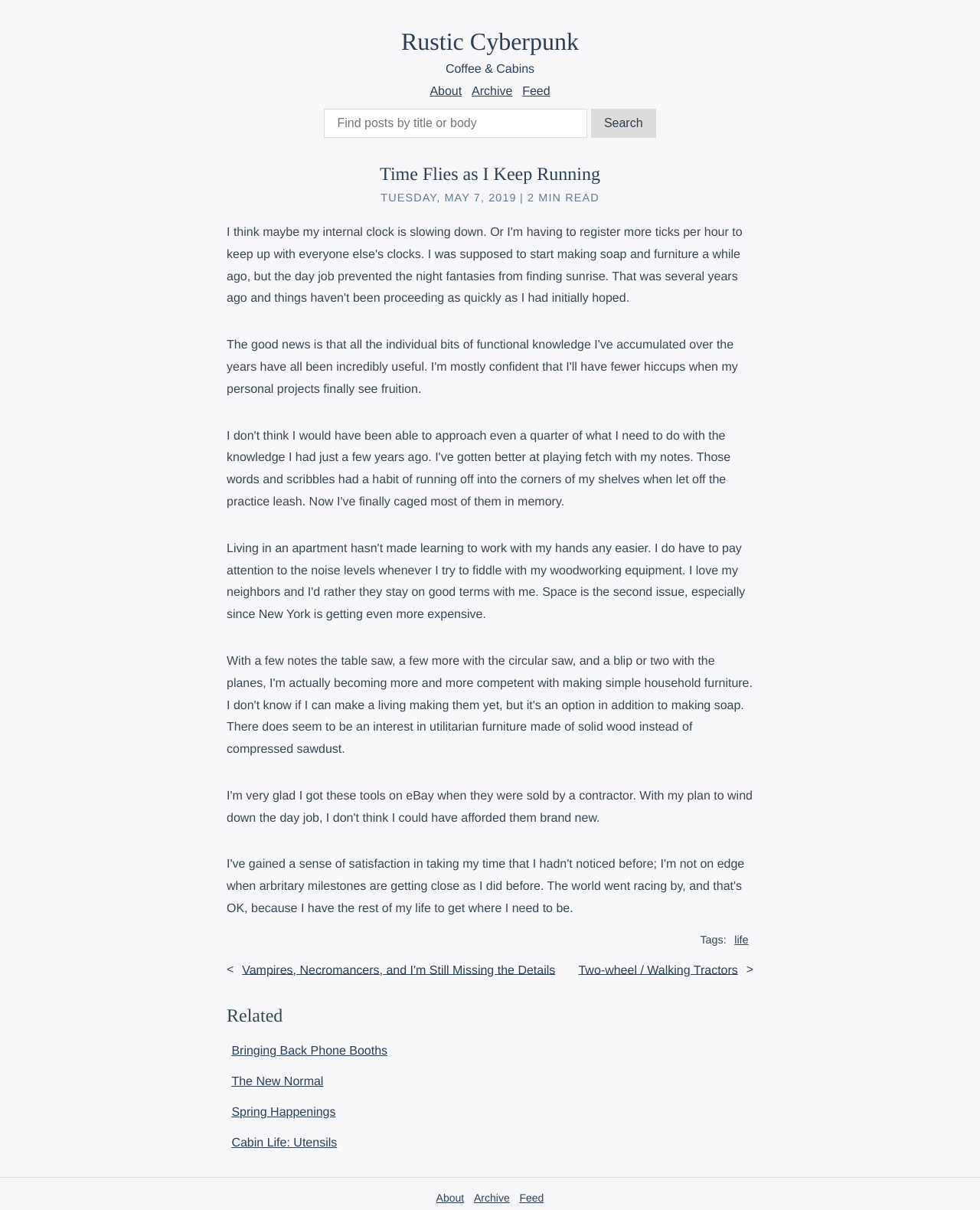Please indicate the bounding box coordinates of the element's region to be clicked to achieve the instruction: "view all posts". Provide the coordinates as four float numbers between 0 and 1, i.e., [left, top, right, bottom].

None